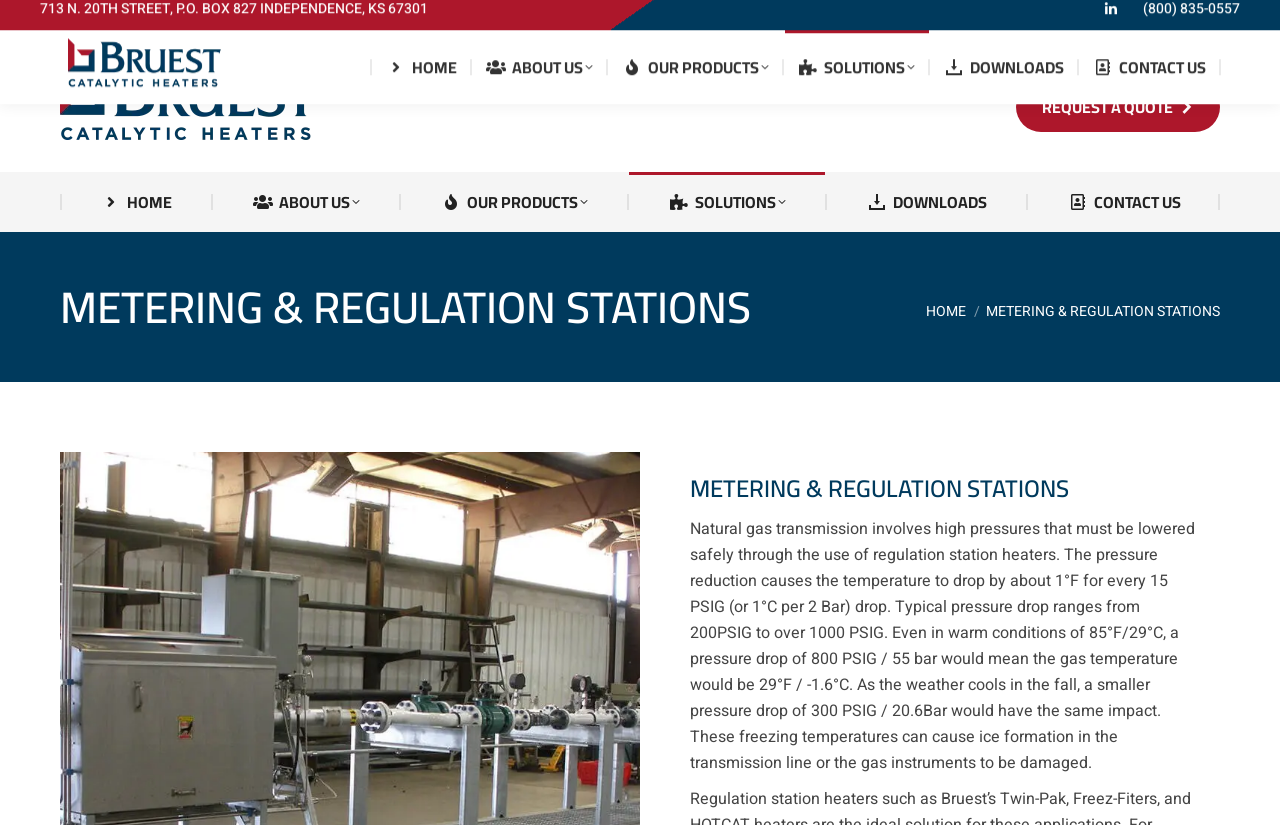Locate the bounding box coordinates for the element described below: "specialist tradesman". The coordinates must be four float values between 0 and 1, formatted as [left, top, right, bottom].

None